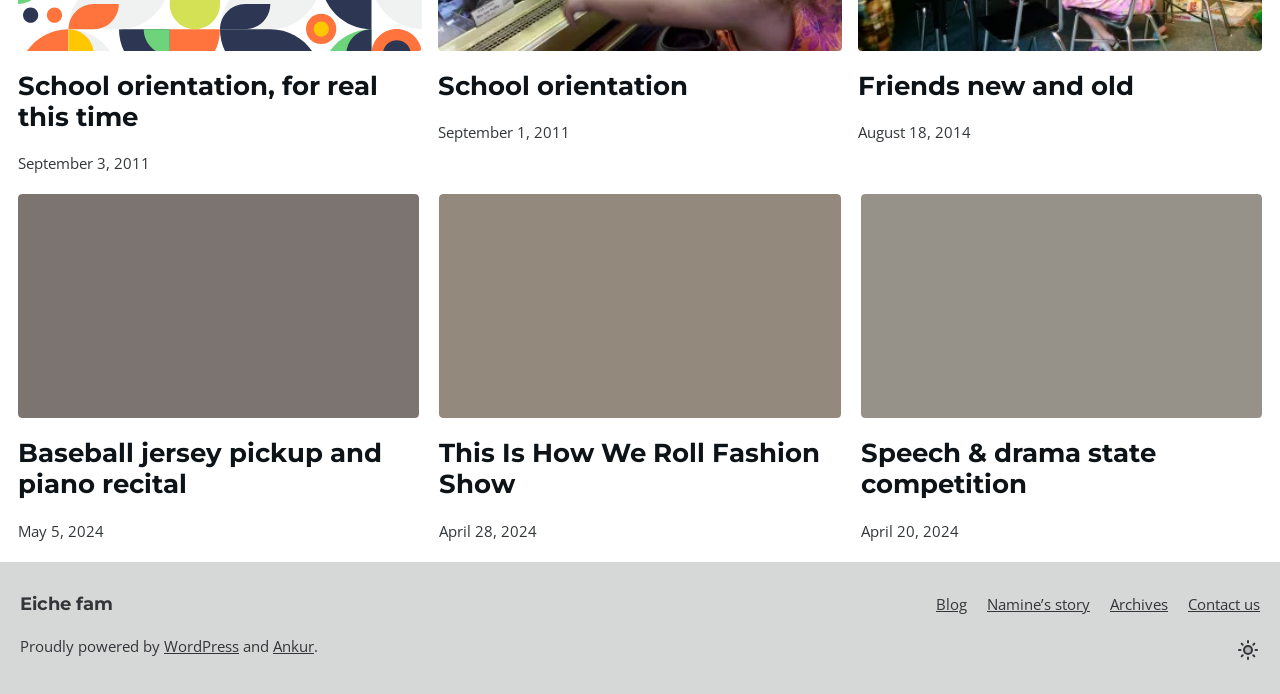Please answer the following question using a single word or phrase: What is the title of the third event listed on the webpage?

Speech & drama state competition